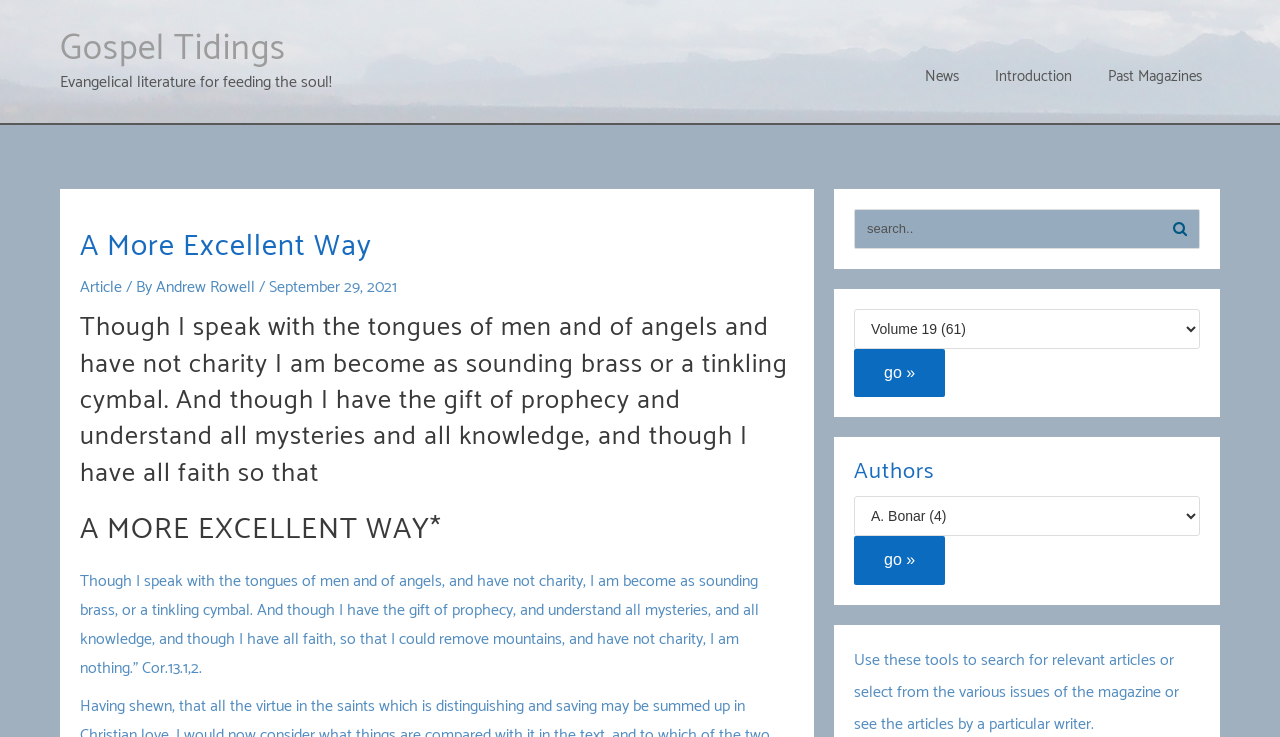Offer an extensive depiction of the webpage and its key elements.

This webpage is titled "A More Excellent Way – Gospel Tidings" and appears to be a Christian literature website. At the top, there is a heading "Gospel Tidings" with a link to the same name. Below it, there is a brief description "Evangelical literature for feeding the soul!".

On the top-right side, there are three links: "News", "Introduction", and "Past Magazines". Below these links, there is a section with a heading "A More Excellent Way" and an article titled "Though I speak with the tongues of men and of angels..." with a link to the full article and the author's name, Andrew Rowell. The article is dated September 29, 2021.

Further down, there are two search tools. The first is a search bar with a "Search" button, and the second is a combobox with a "go »" button. There is also a heading "Authors" and another combobox with a "go »" button. Below these search tools, there is a paragraph of text explaining how to use these tools to search for articles, browse magazine issues, or find articles by a particular author.

Overall, the webpage appears to be a resource for Christian literature, with a focus on providing access to articles, magazines, and authors.